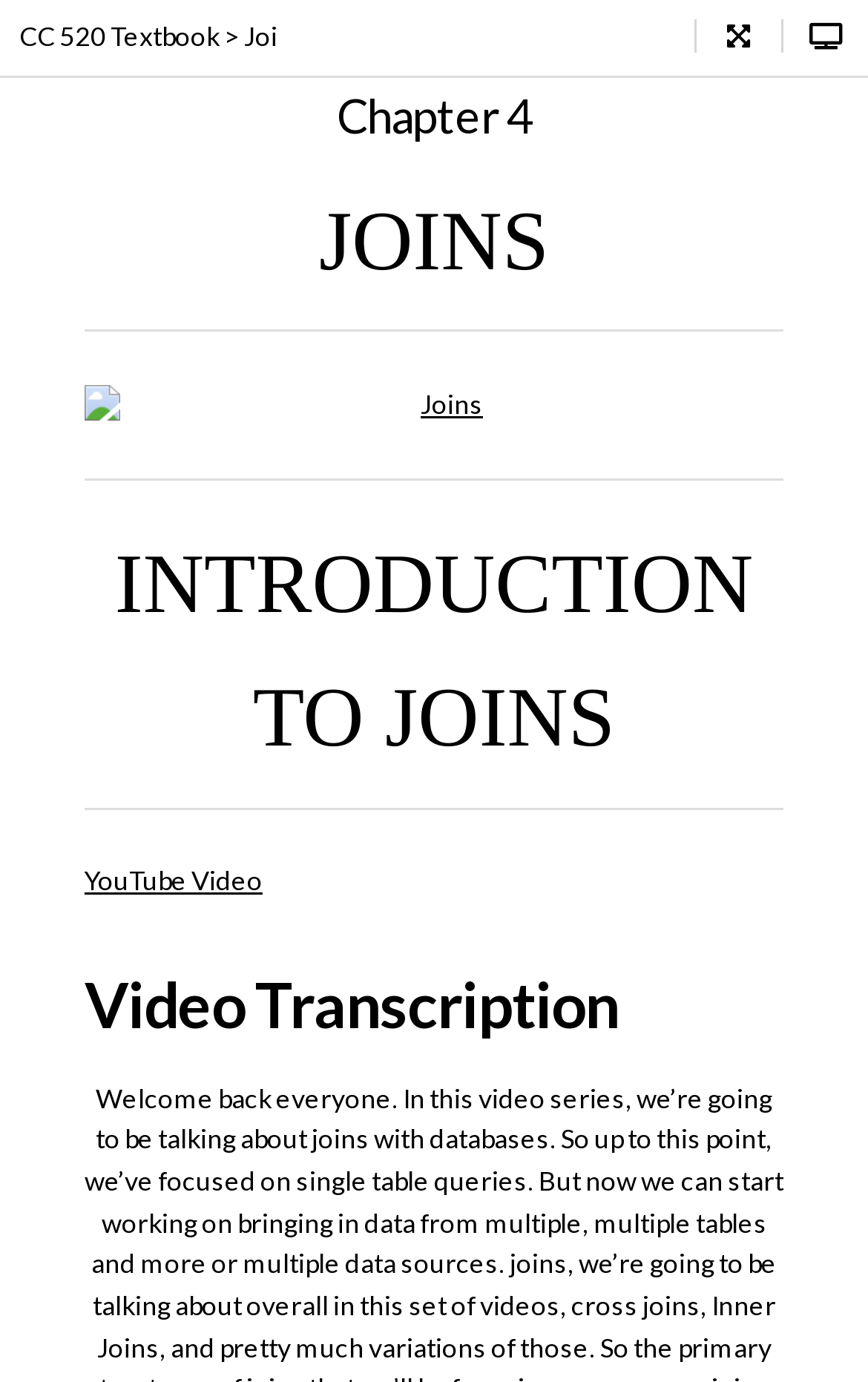Utilize the details in the image to give a detailed response to the question: How many links are present in the top navigation bar?

The top navigation bar has three links: one with the text 'CC 520 Textbook', one with the icon '', and one with the icon ''. These links are identified by their element types as 'link'.